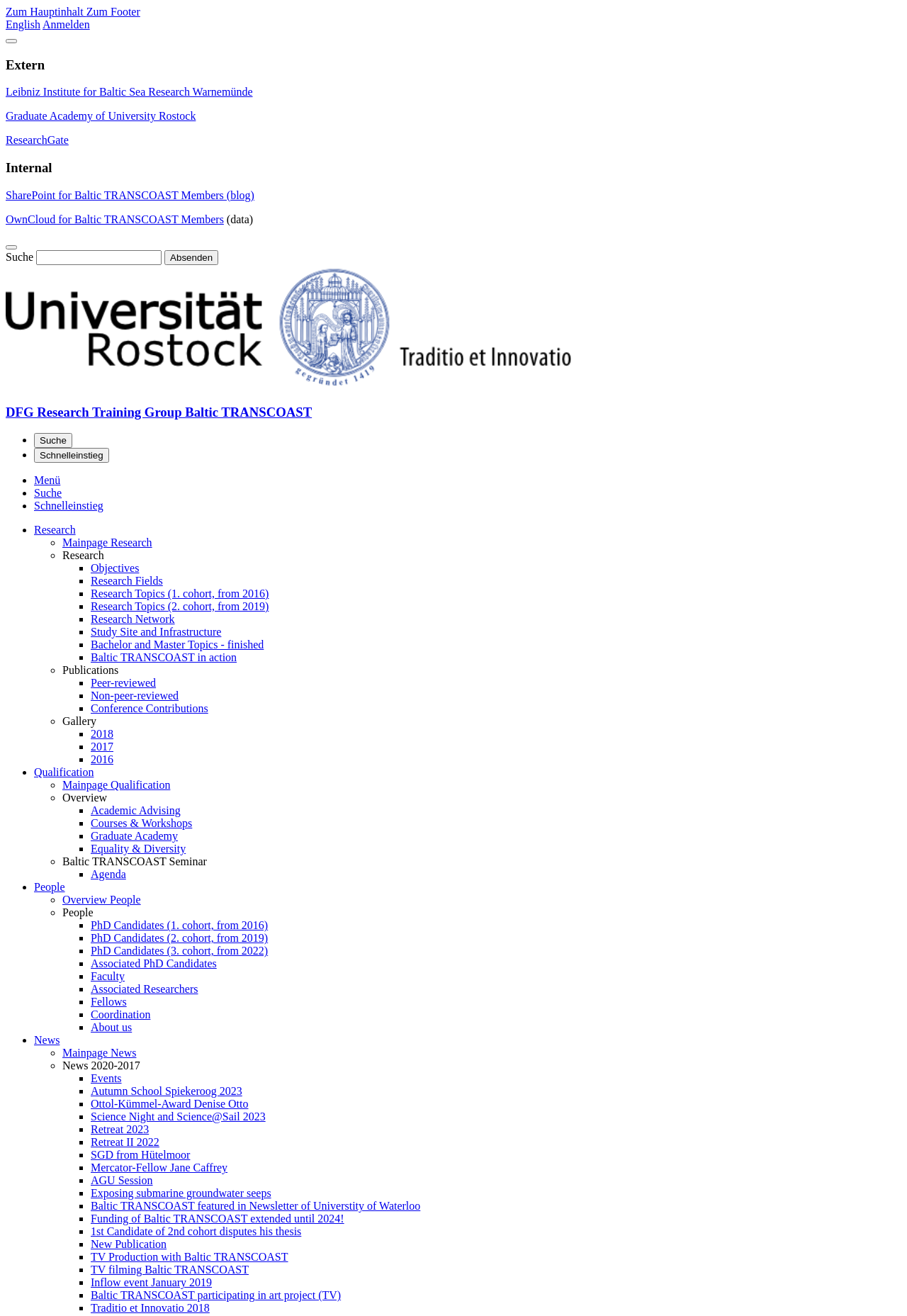Identify the bounding box coordinates of the section that should be clicked to achieve the task described: "Click the 'Qualification' link".

[0.038, 0.582, 0.103, 0.591]